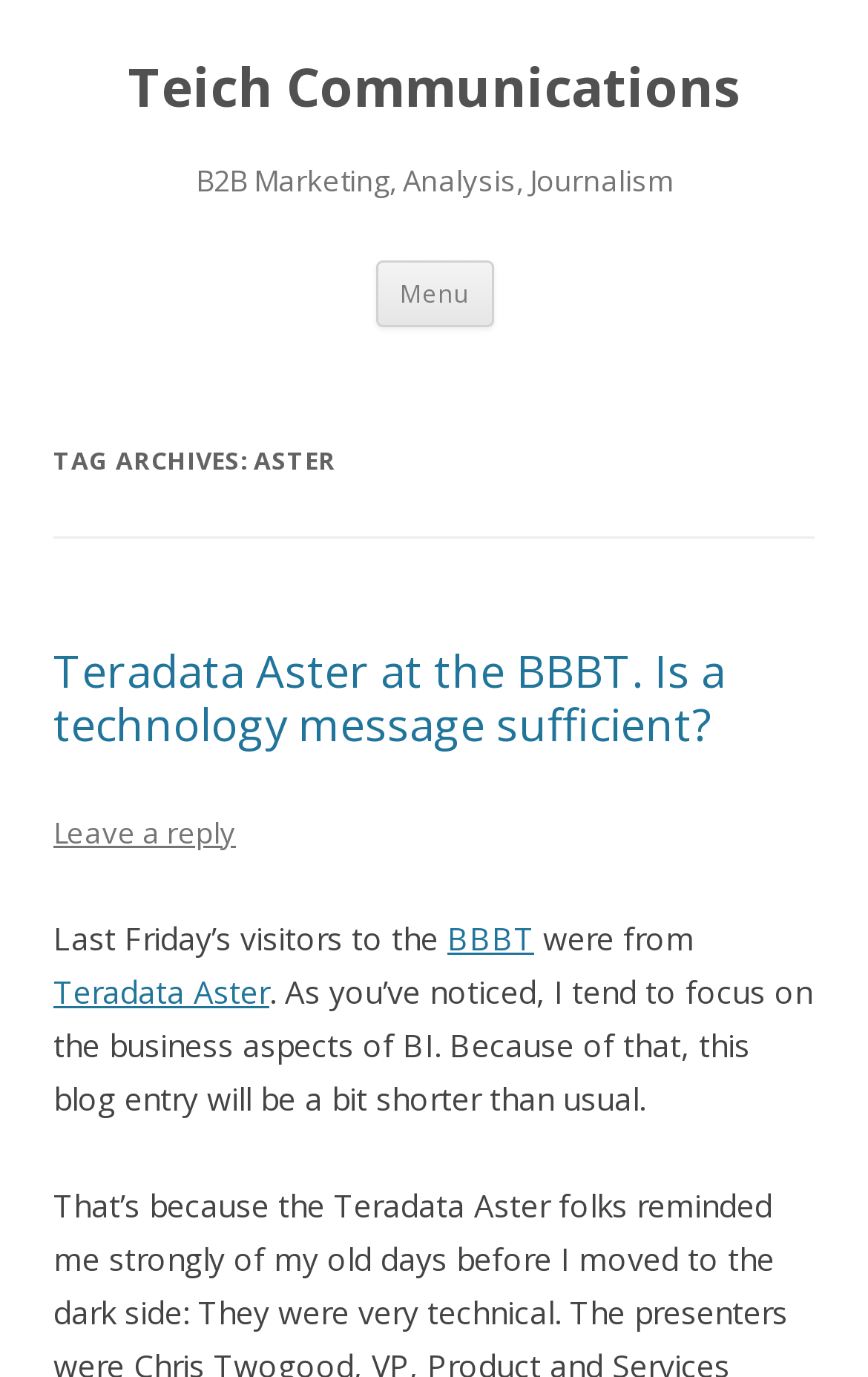What is the name of the company?
Based on the image content, provide your answer in one word or a short phrase.

Teich Communications